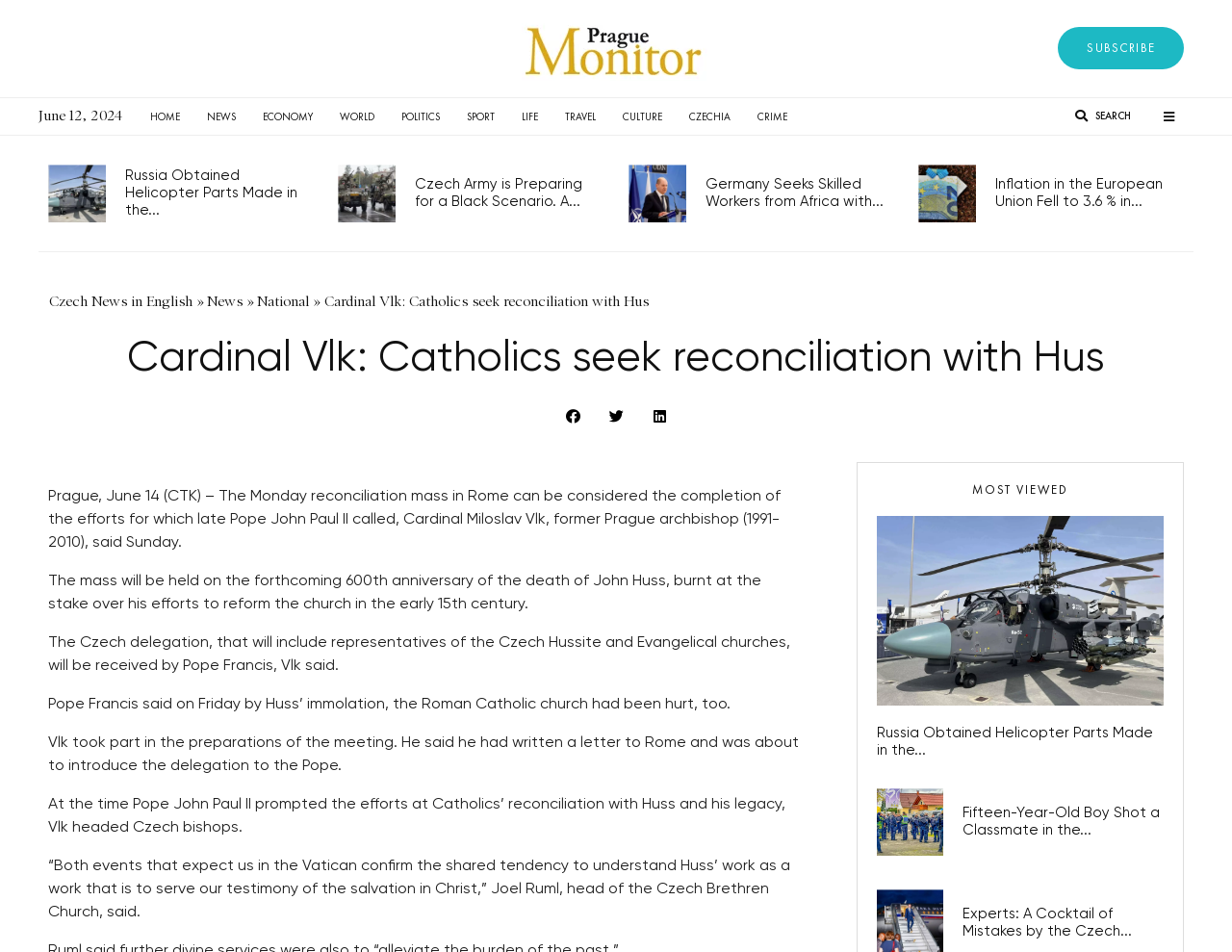Please find the bounding box coordinates for the clickable element needed to perform this instruction: "Go to the 'HOME' page".

[0.111, 0.103, 0.157, 0.141]